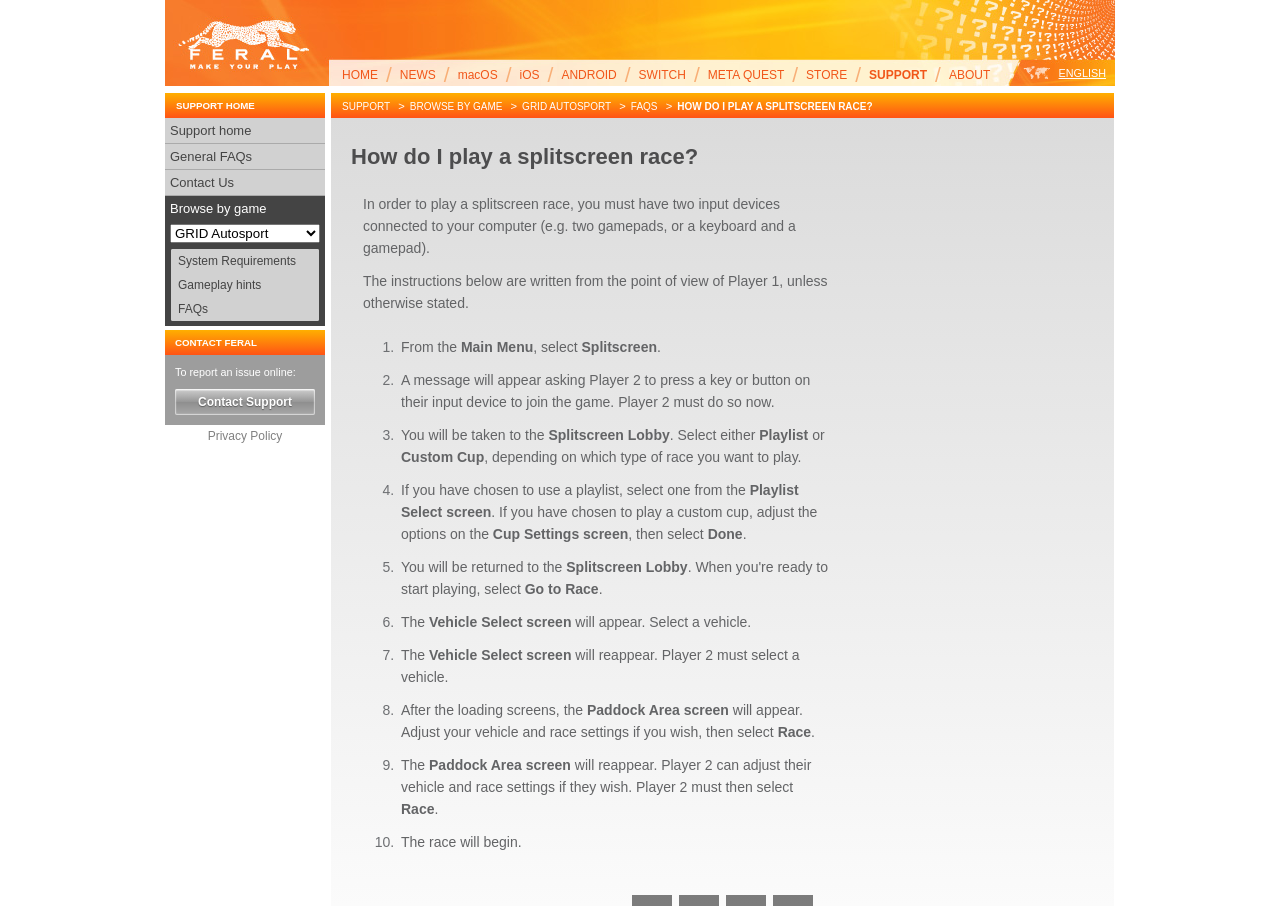Could you find the bounding box coordinates of the clickable area to complete this instruction: "Click the 'SUPPORT HOME' link"?

[0.138, 0.11, 0.199, 0.123]